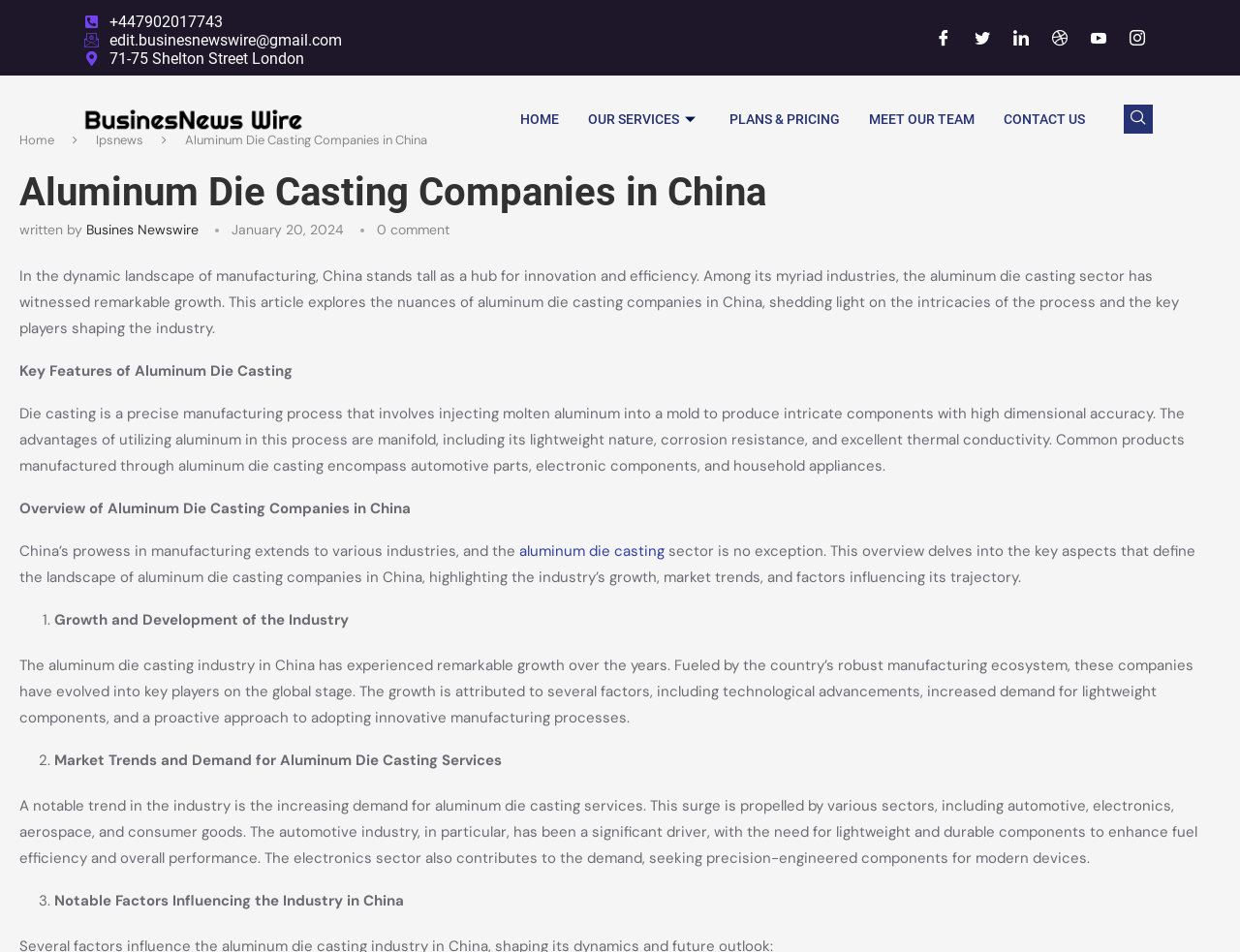Identify the bounding box for the UI element that is described as follows: "Charlotte Mason in Community".

None